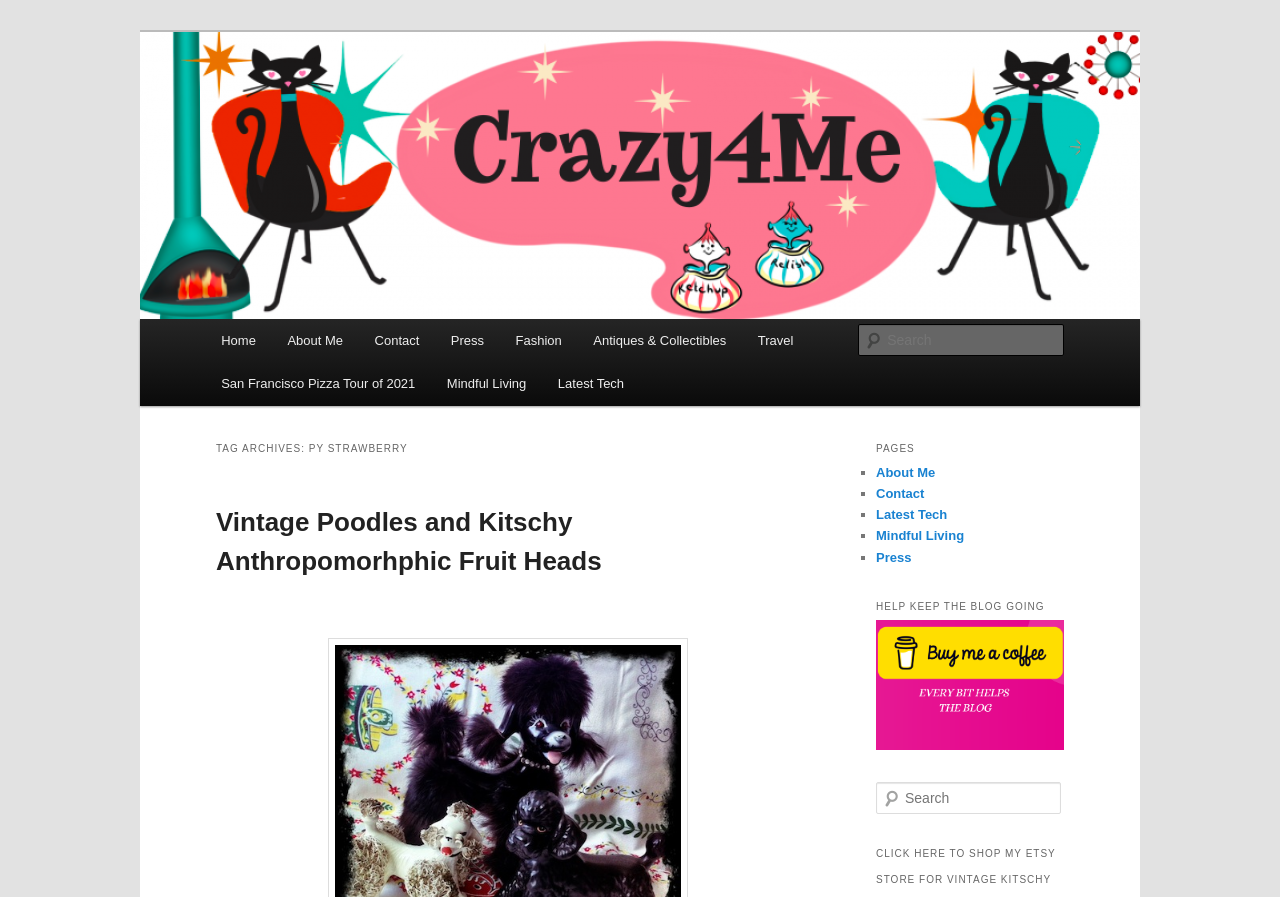Identify the bounding box coordinates for the UI element described as: "Fashion". The coordinates should be provided as four floats between 0 and 1: [left, top, right, bottom].

[0.39, 0.356, 0.451, 0.404]